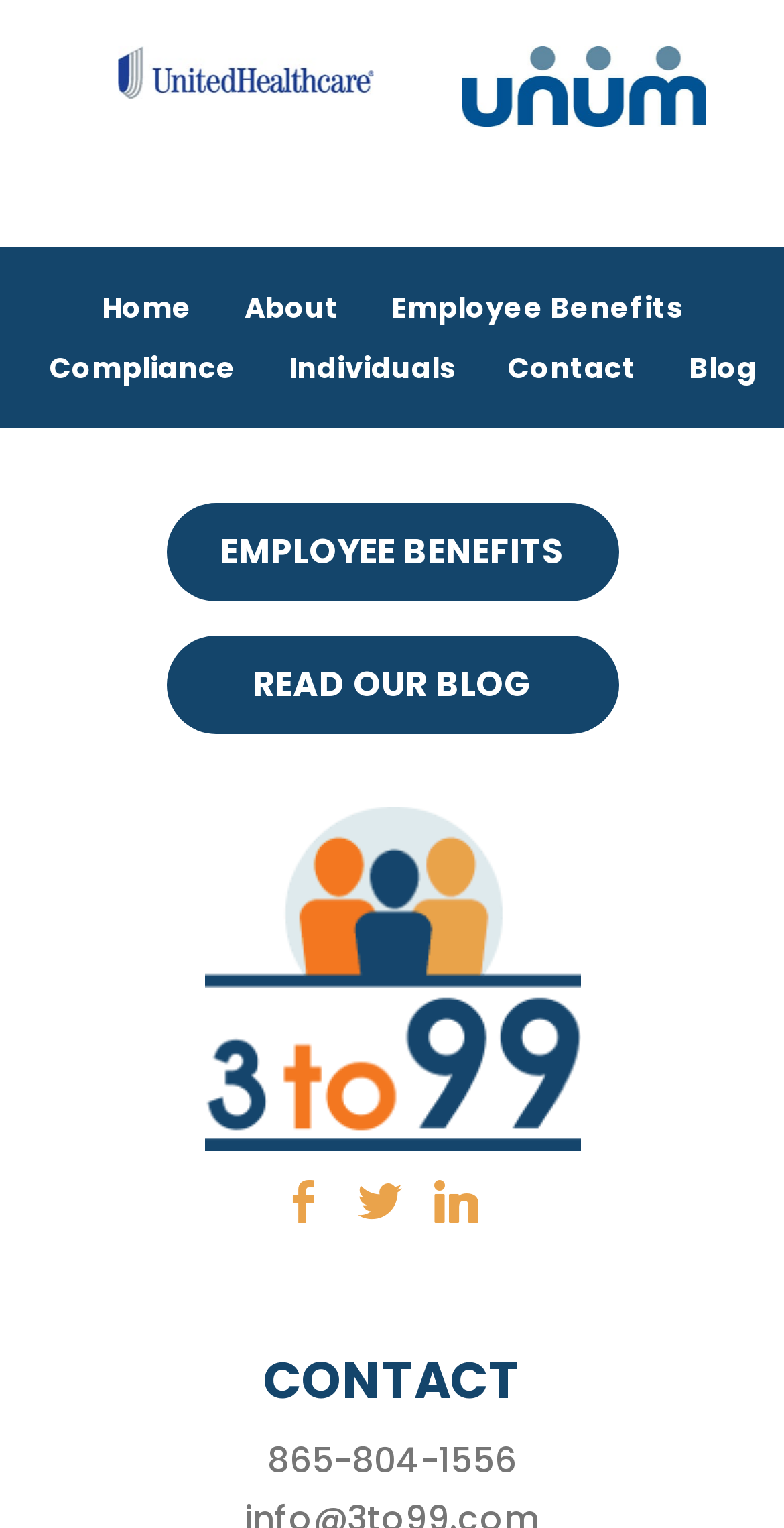Can you find the bounding box coordinates for the element that needs to be clicked to execute this instruction: "Learn more about 'EASY Rewards'"? The coordinates should be given as four float numbers between 0 and 1, i.e., [left, top, right, bottom].

None